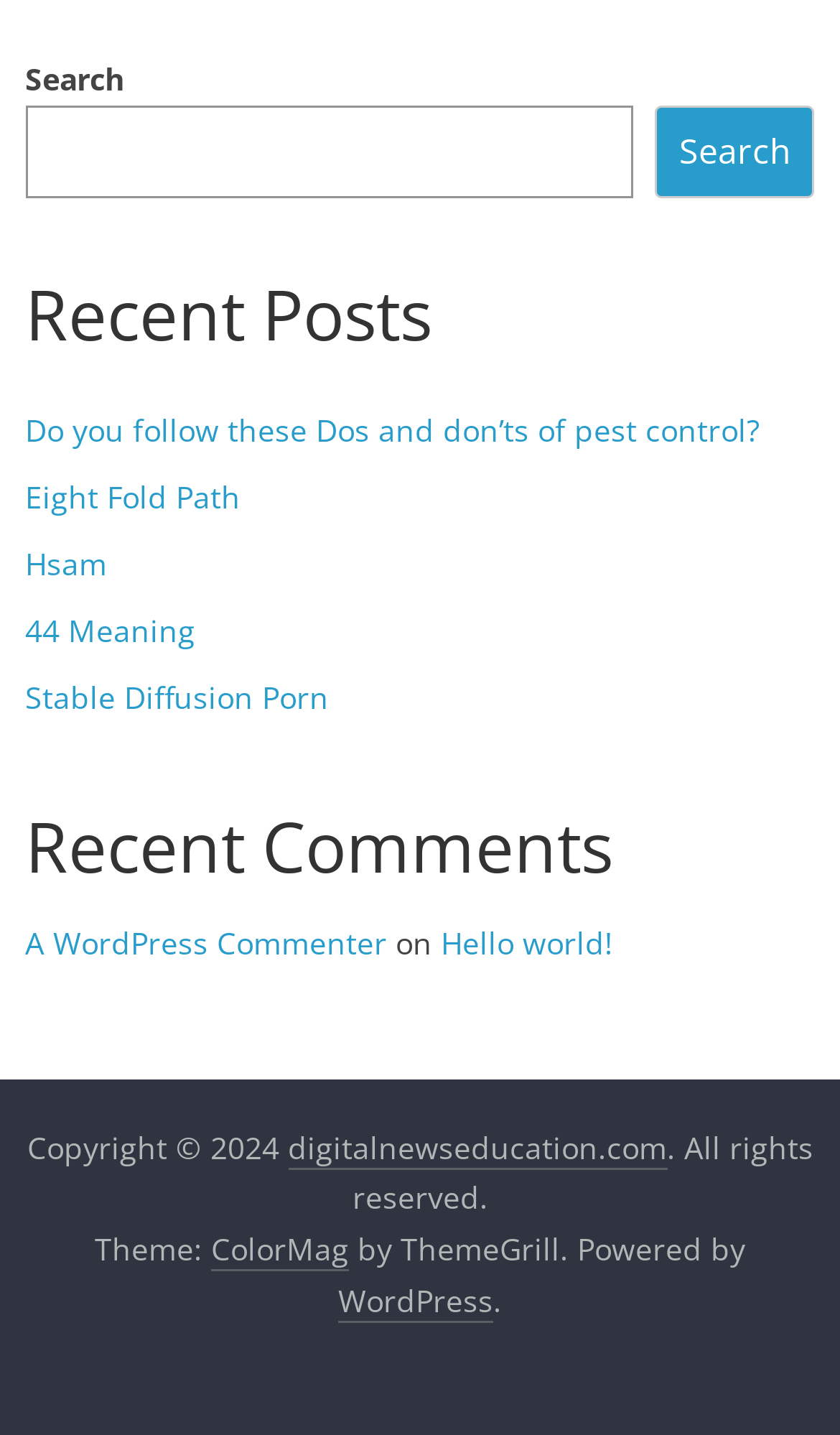What is the platform used to power the website?
Please answer the question as detailed as possible.

The platform used to power the website is mentioned in the footer section, which states 'Powered by WordPress'.